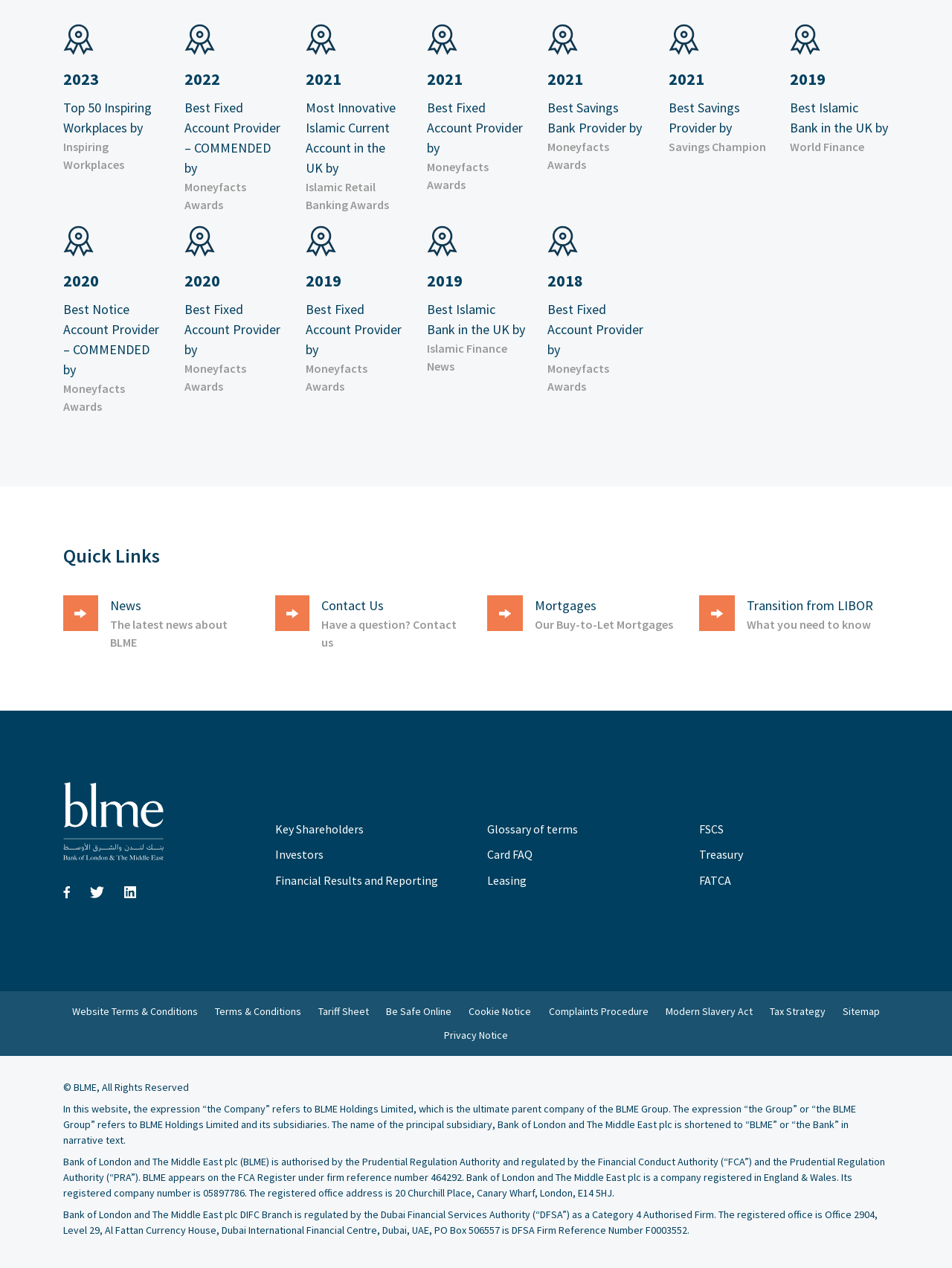Could you locate the bounding box coordinates for the section that should be clicked to accomplish this task: "View Mortgages".

[0.512, 0.47, 0.711, 0.5]